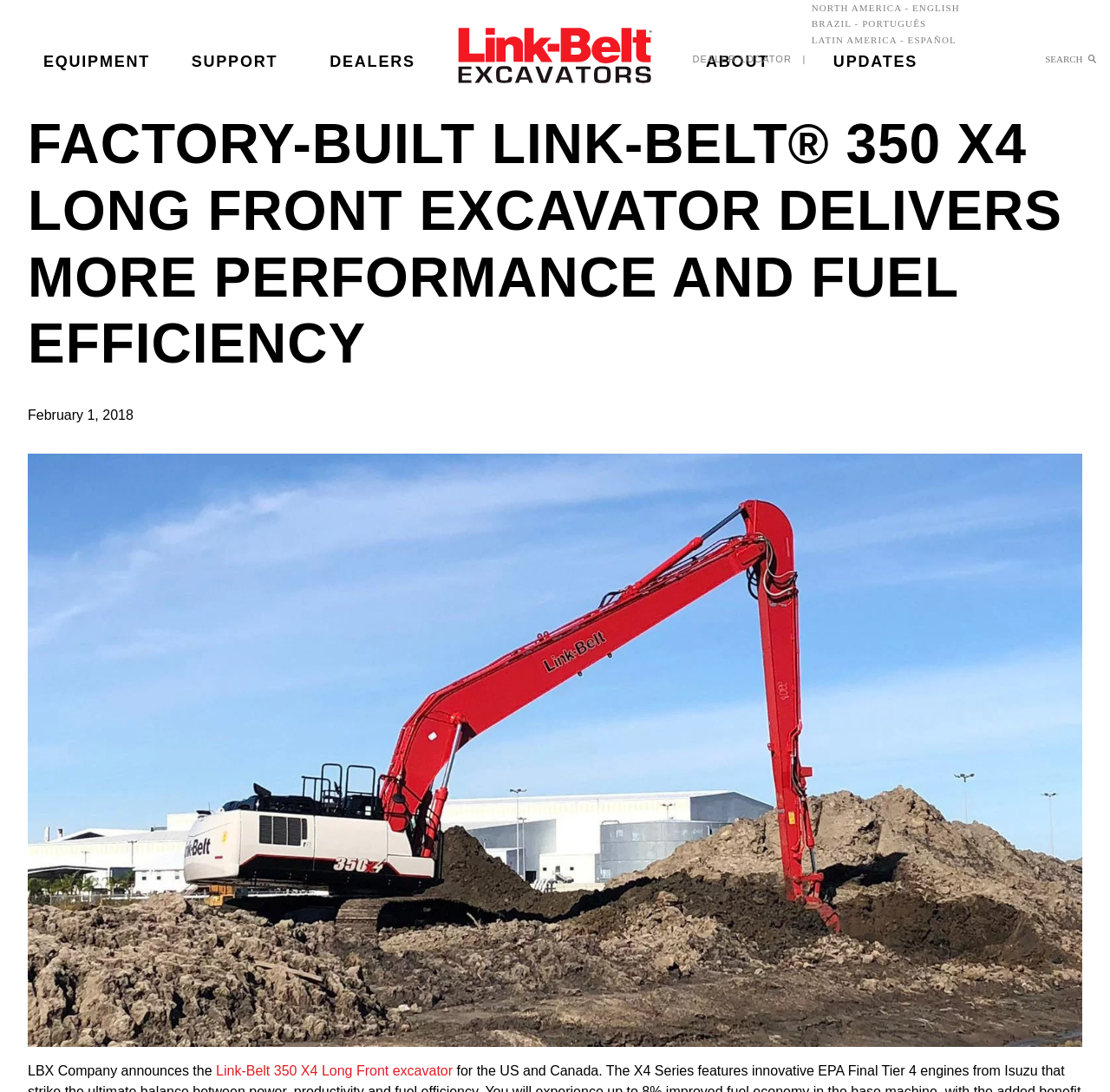Provide a one-word or brief phrase answer to the question:
What is the purpose of the 'DEALER LOCATOR' link?

Find dealers